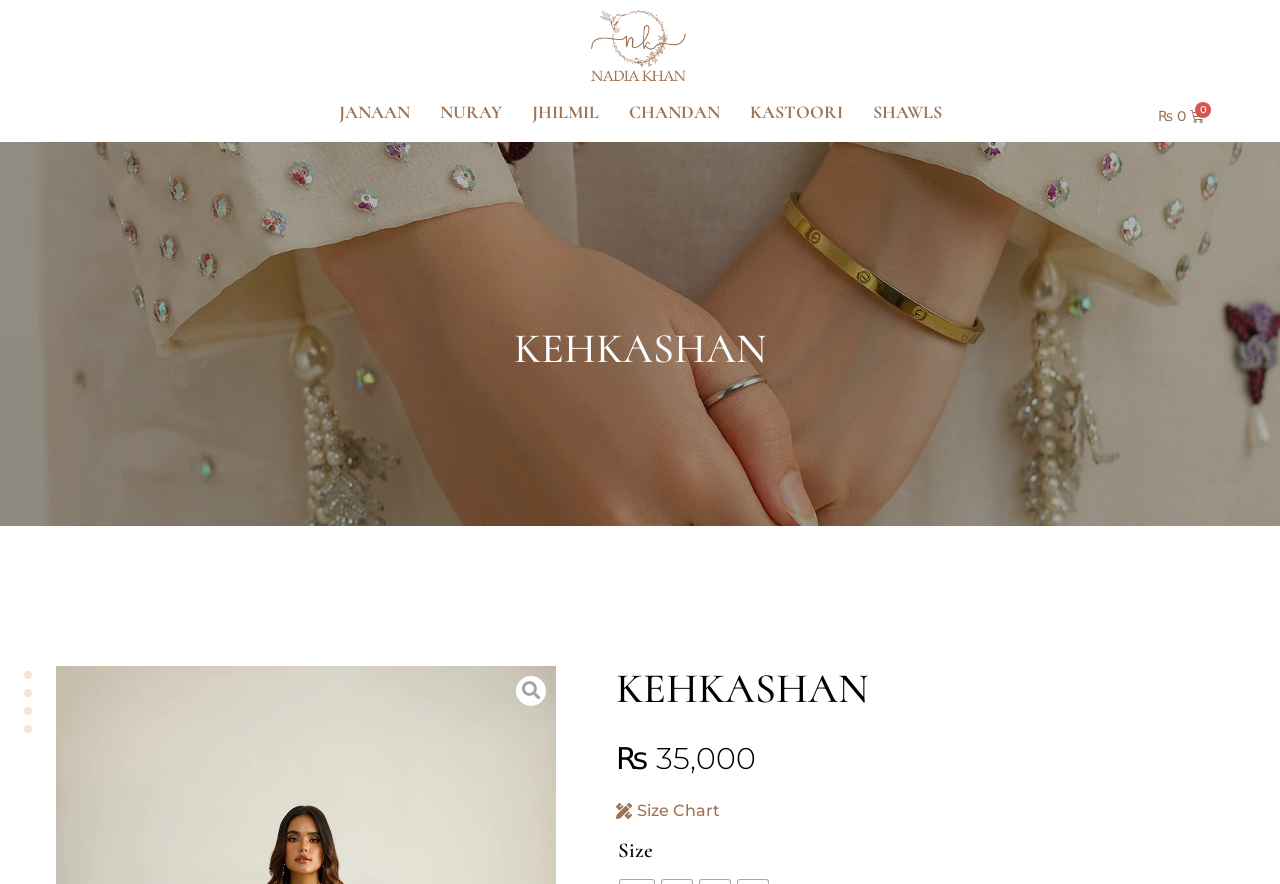Given the following UI element description: "₨ 0 0 Cart", find the bounding box coordinates in the webpage screenshot.

[0.885, 0.095, 0.96, 0.167]